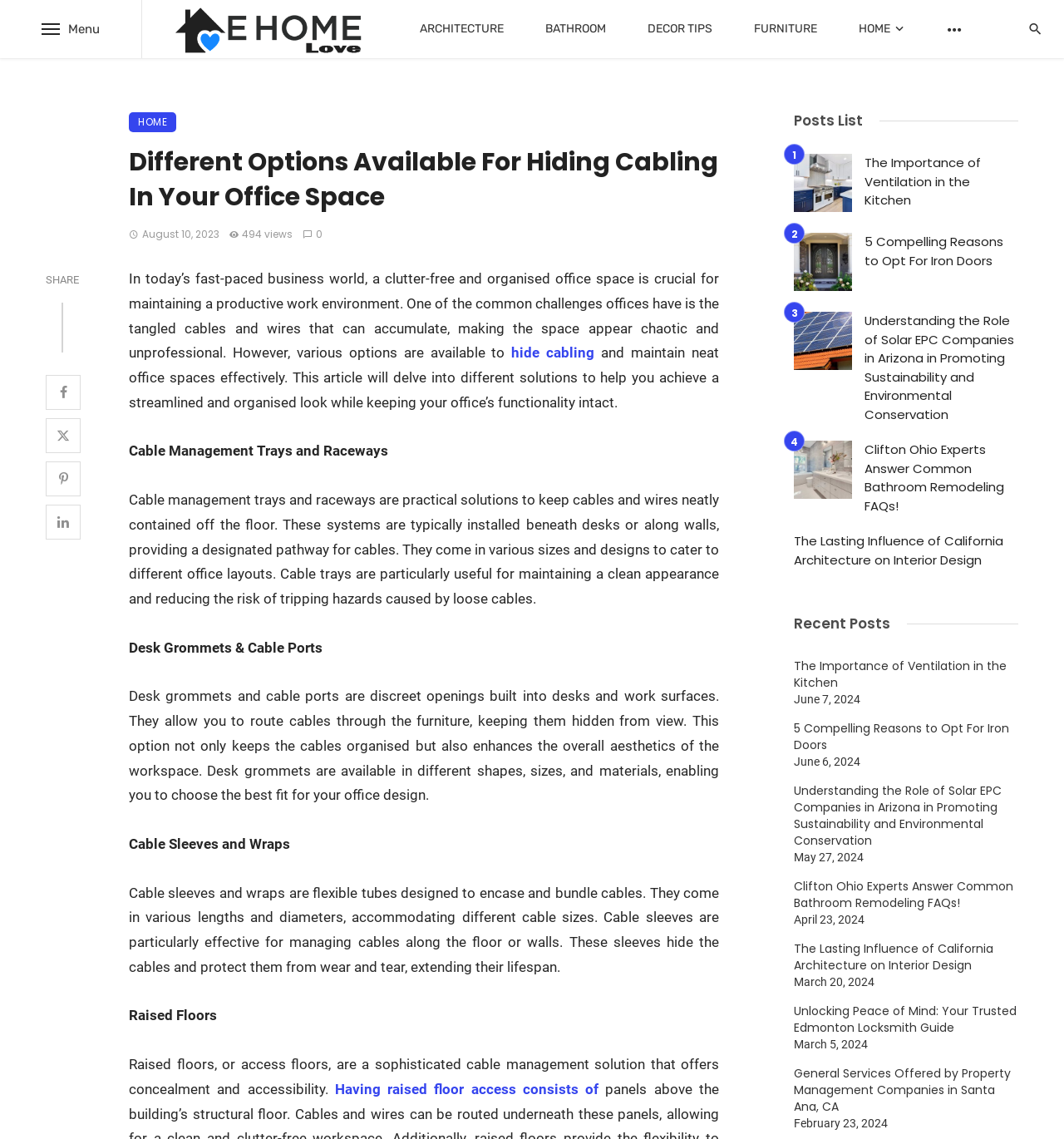Please respond to the question with a concise word or phrase:
What is the purpose of cable management trays and raceways?

Keep cables and wires neatly contained